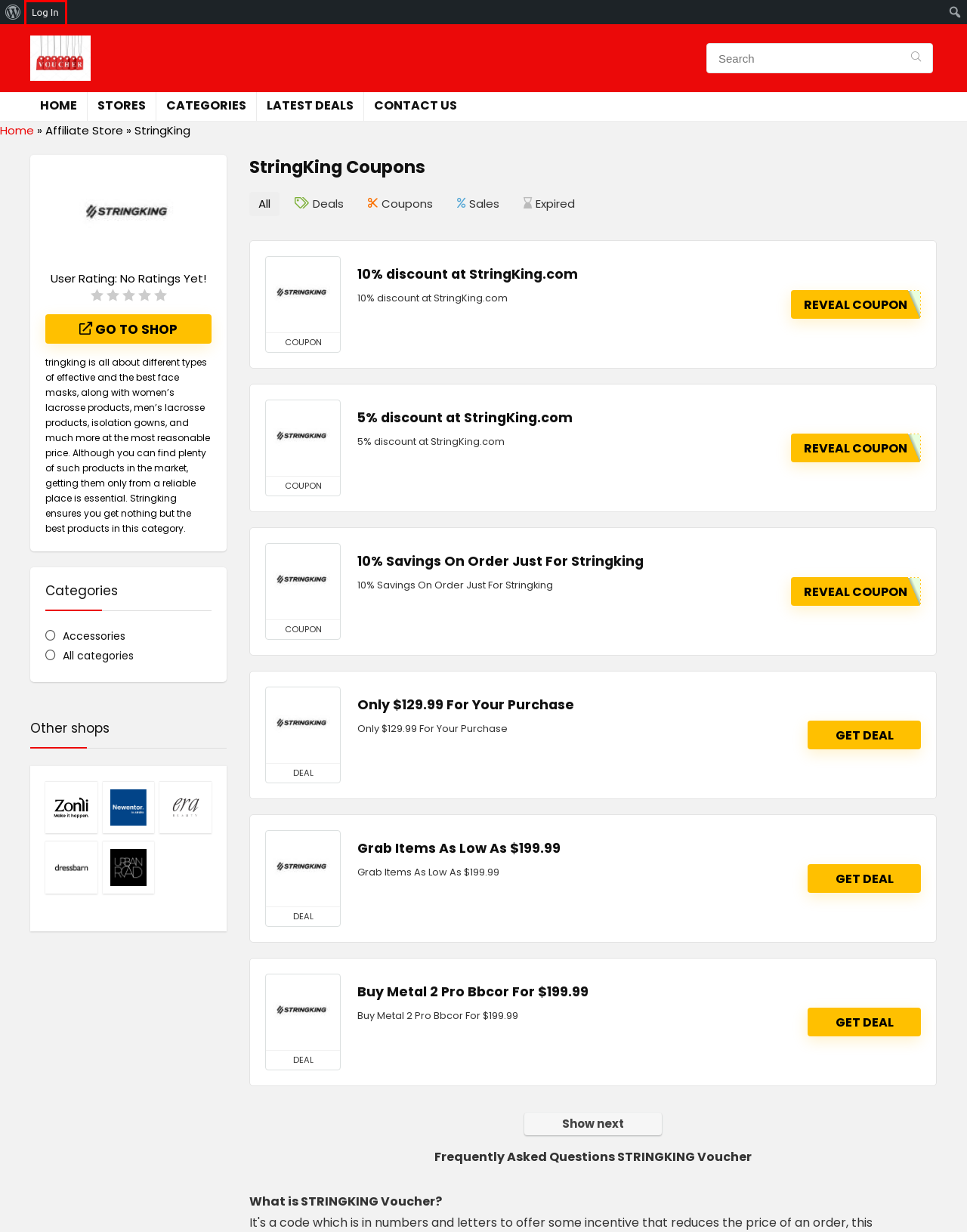Observe the provided screenshot of a webpage that has a red rectangle bounding box. Determine the webpage description that best matches the new webpage after clicking the element inside the red bounding box. Here are the candidates:
A. Hallowen deals
B. Voucheranddeals: Shop and Save with Coupons & Cashback
C. Newentor Coupons & Discount Codes - 50% Off Sitewide June 2024
D. Era Beauty Coupons & Discount Codes - 50% Off Sitewide June 2024
E. Urban Road Coupons & Discount Codes - 50% Off Sitewide June 2024
F. zonli Coupons & Discount Codes - 50% Off Sitewide June 2024
G. Dress Barn Coupons & Discount Codes - 50% Off Sitewide June 2024
H. Log In ‹ Voucher and Deals — WordPress

H